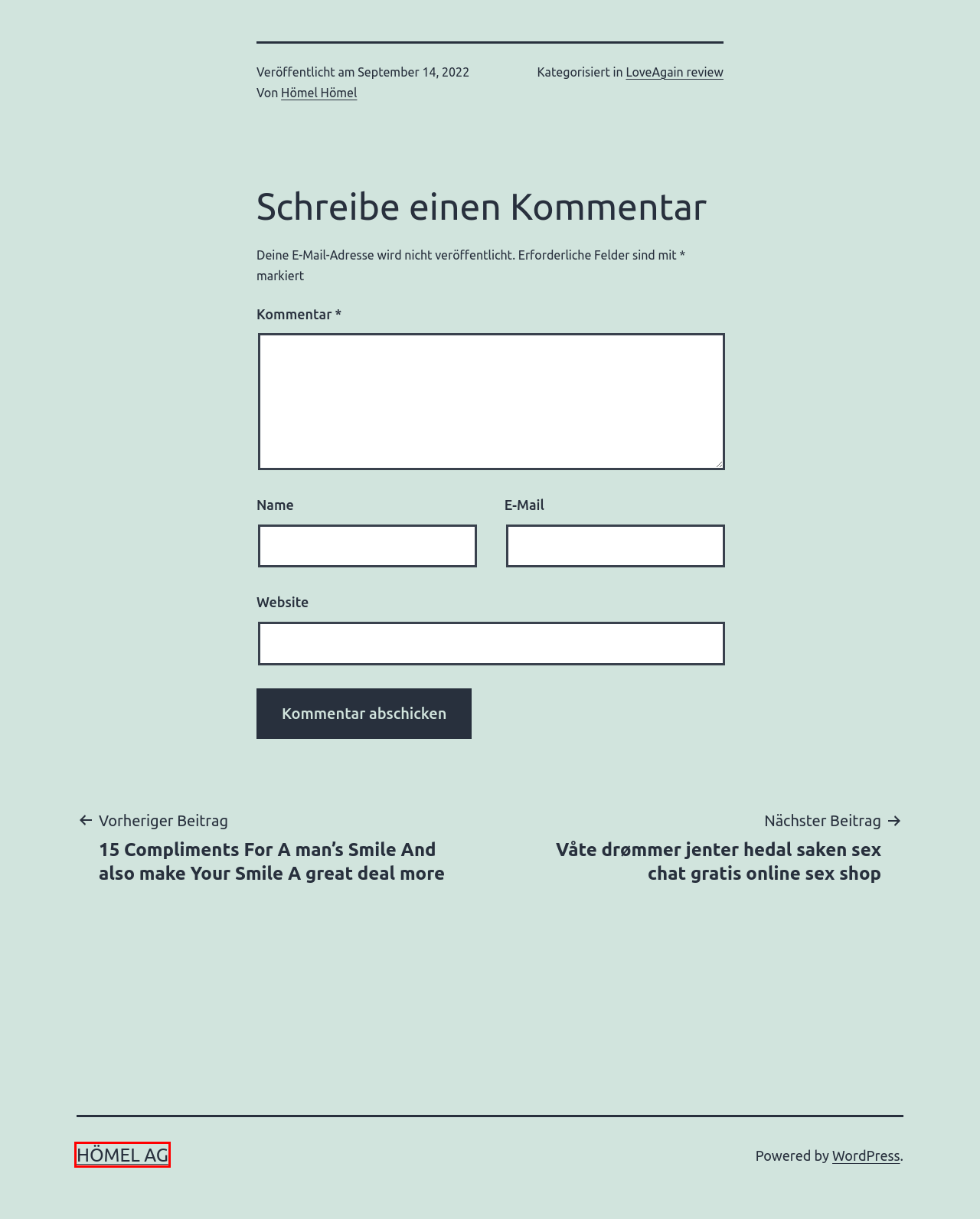Look at the screenshot of a webpage with a red bounding box and select the webpage description that best corresponds to the new page after clicking the element in the red box. Here are the options:
A. LoveAgain review – Hömel AG
B. 15 Compliments For A man’s Smile And also make Your Smile A great deal more – Hömel AG
C. Kontakt – Hömel AG
D. Hömel XXII – Hömel AG
E. Våte drømmer jenter hedal saken sex chat gratis online sex shop – Hömel AG
F. Hömel AG – INBUDAZE
G. Hömel Hömel – Hömel AG
H. Blog-Werkzeug, Publishing-Plattform und CMS – WordPress.org Deutsch

F